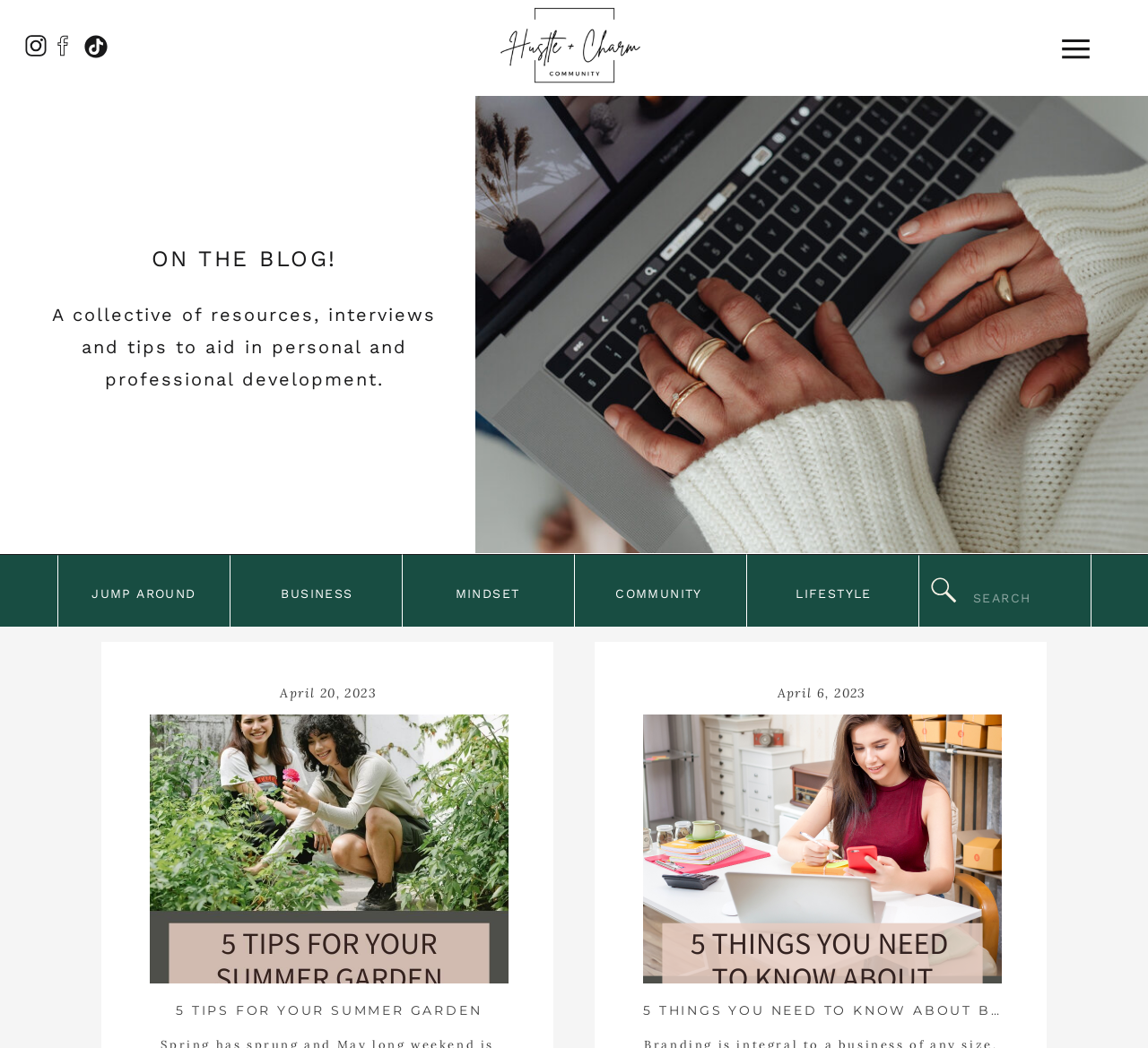Use a single word or phrase to answer the question: 
What are the categories of the blog?

BUSINESS, MINDSET, COMMUNITY, LIFESTYLE